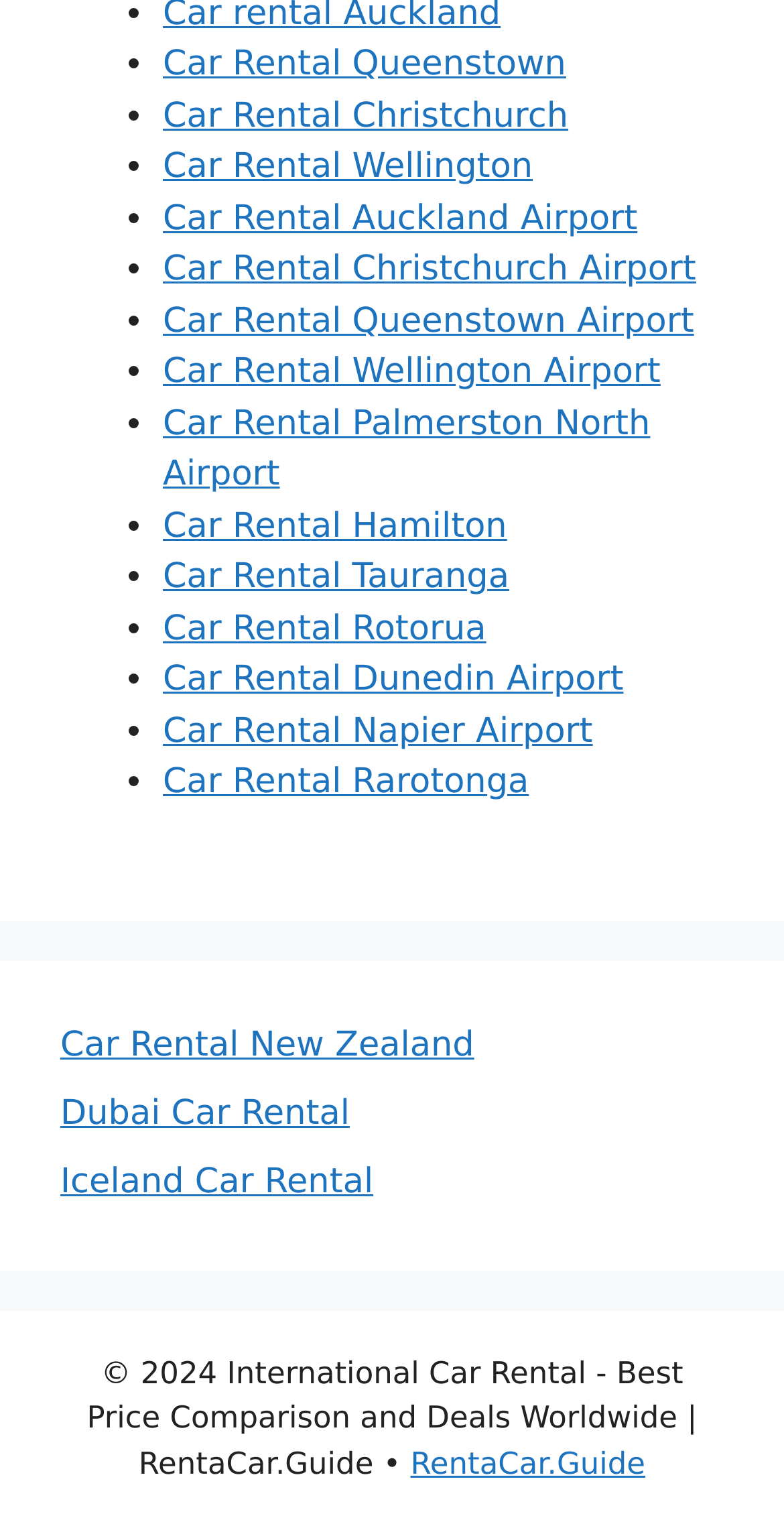Provide the bounding box coordinates of the area you need to click to execute the following instruction: "Check post tags".

None